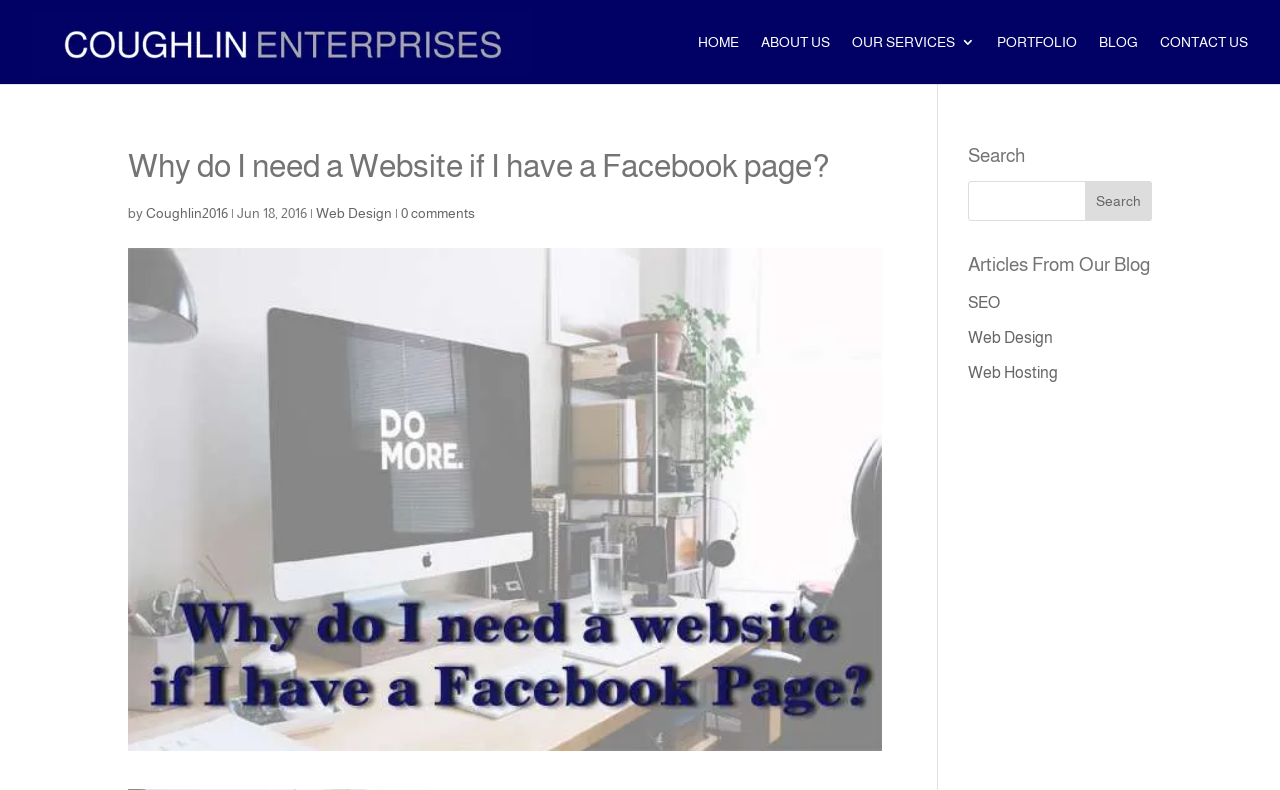From the webpage screenshot, predict the bounding box of the UI element that matches this description: "SEO".

[0.756, 0.372, 0.781, 0.394]